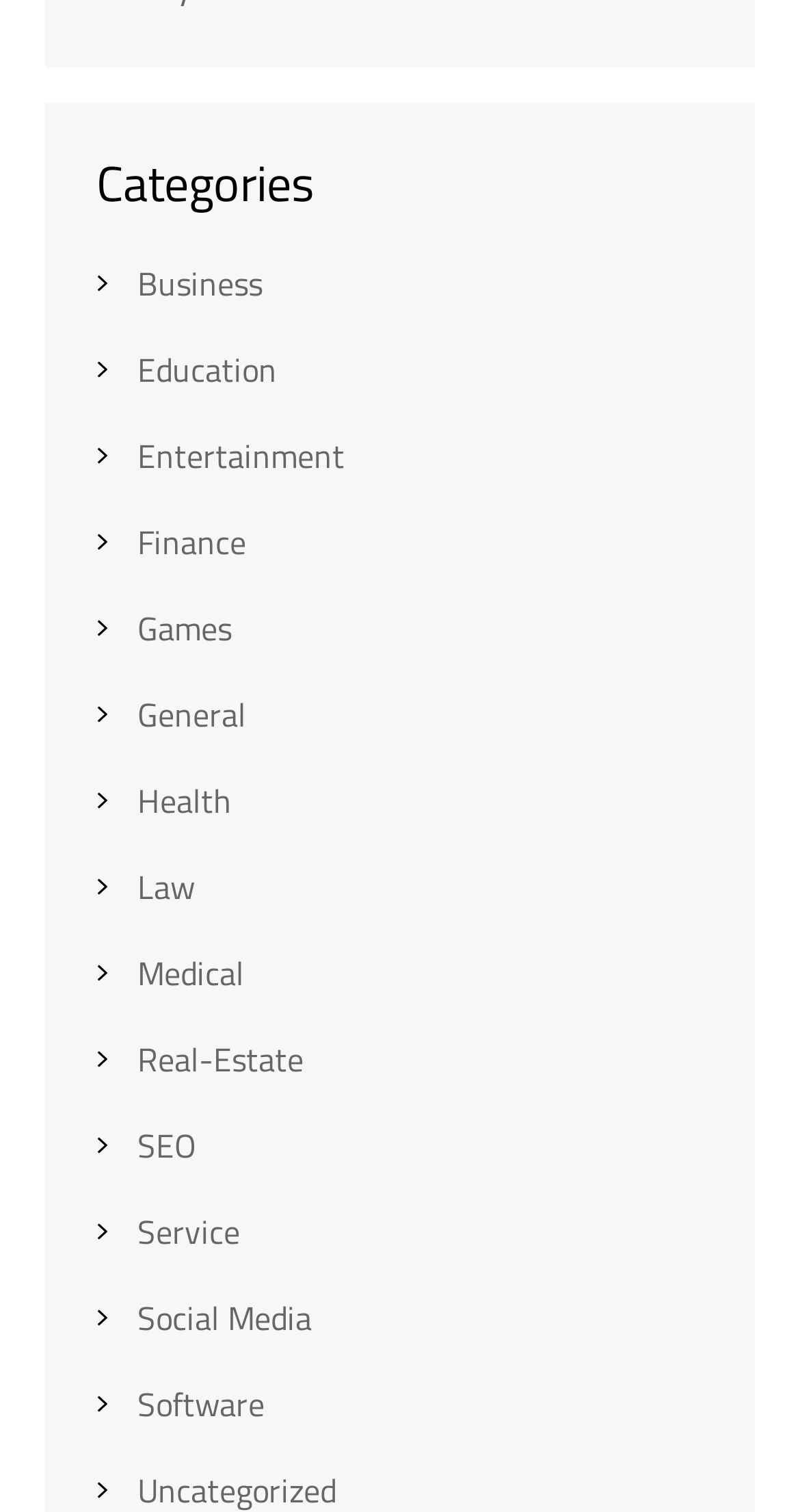Could you highlight the region that needs to be clicked to execute the instruction: "Explore Finance category"?

[0.172, 0.342, 0.308, 0.375]